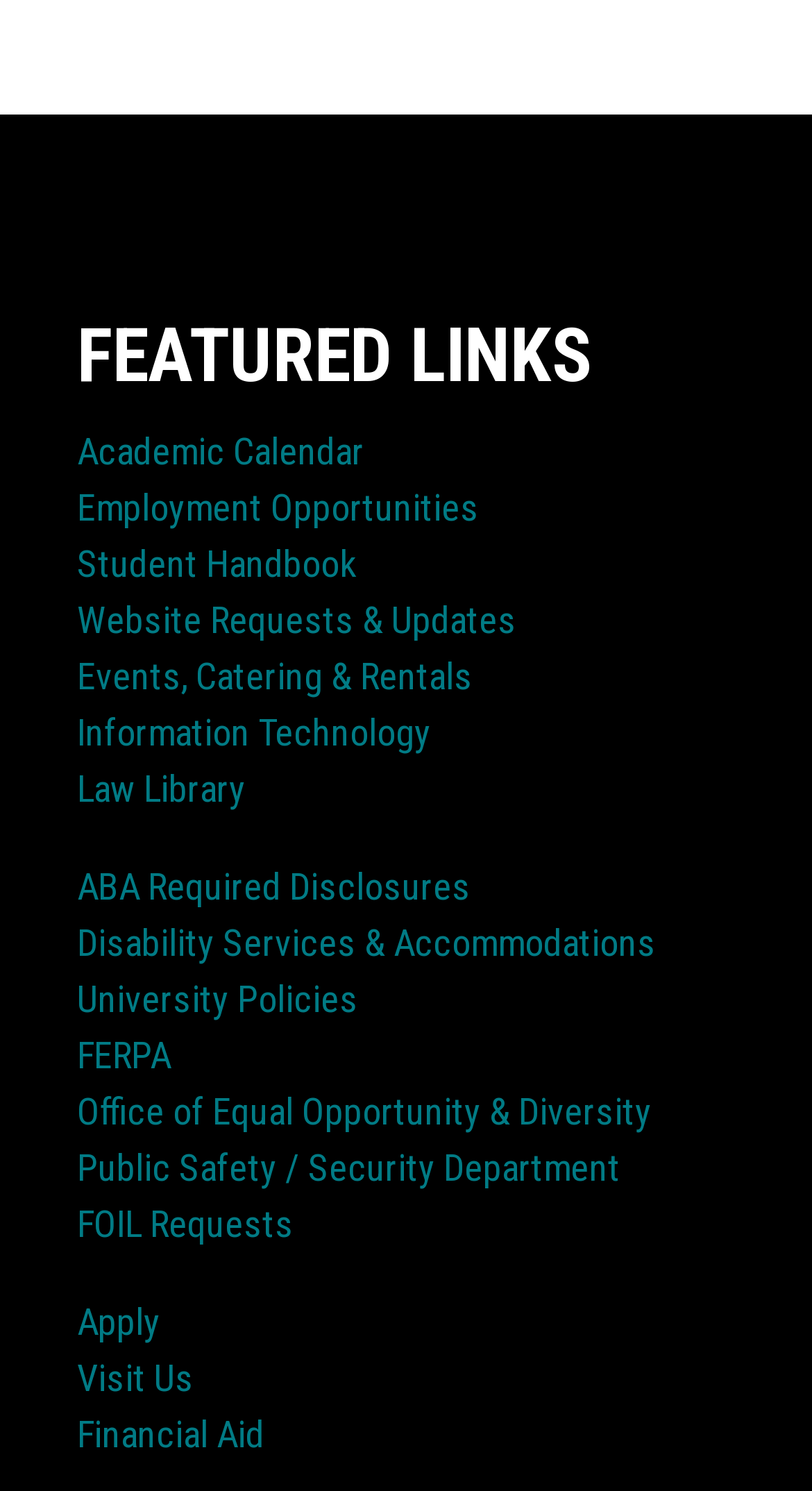What is the last link in Footer 3?
Using the image, respond with a single word or phrase.

Financial Aid